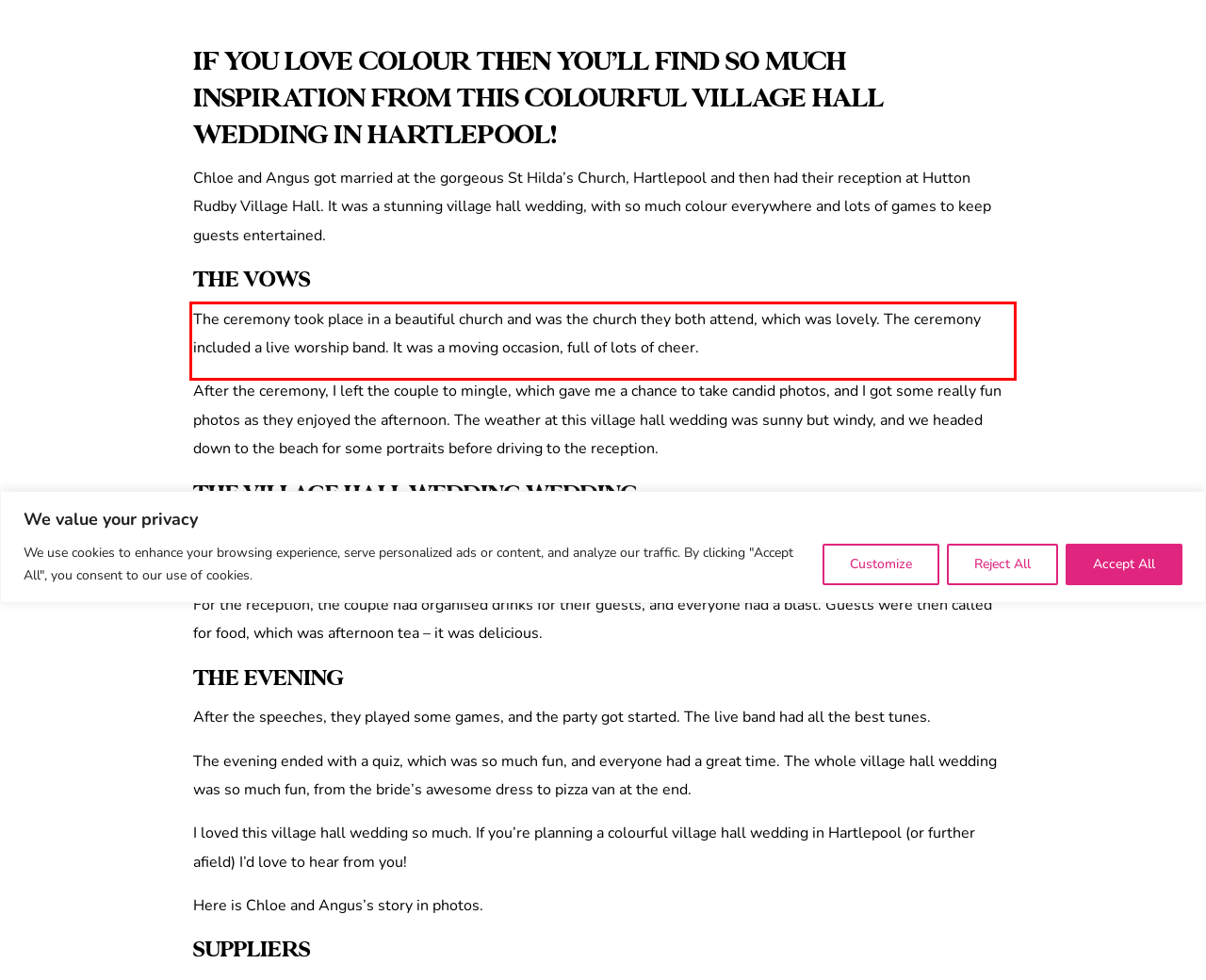Identify the red bounding box in the webpage screenshot and perform OCR to generate the text content enclosed.

The ceremony took place in a beautiful church and was the church they both attend, which was lovely. The ceremony included a live worship band. It was a moving occasion, full of lots of cheer.